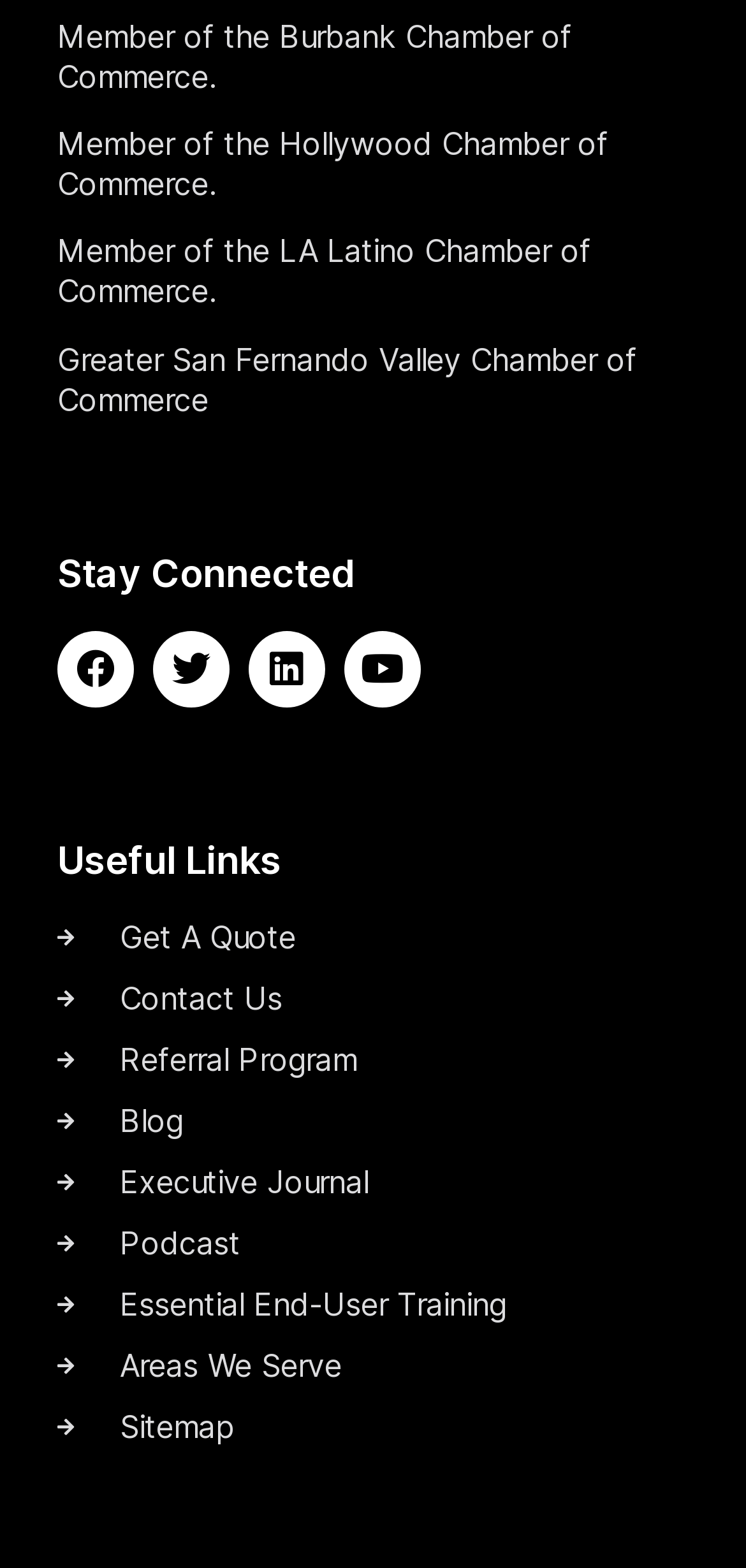Determine the bounding box coordinates of the region that needs to be clicked to achieve the task: "Get a quote".

[0.077, 0.585, 0.396, 0.611]